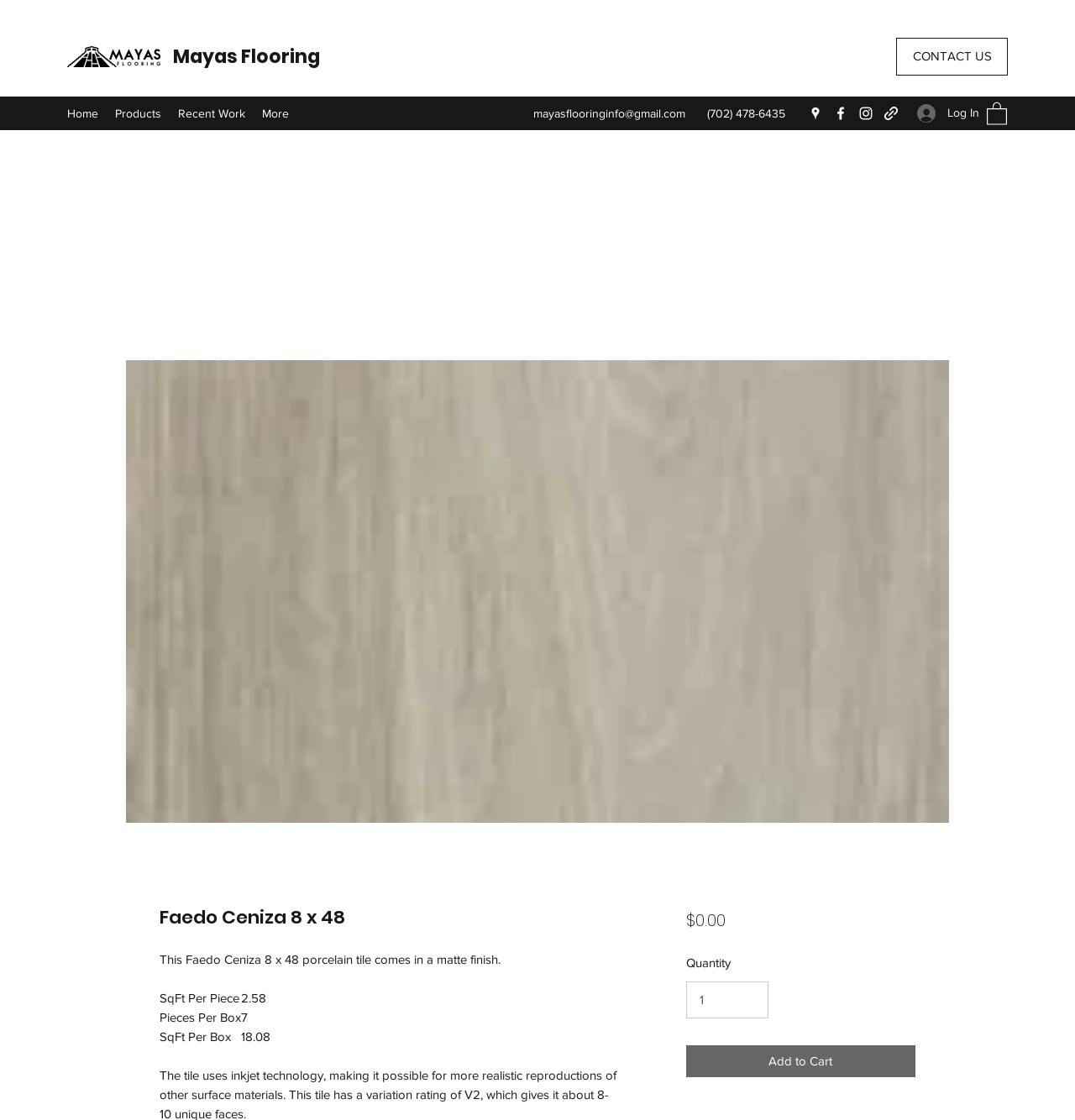How many pieces are in a box?
Please answer the question as detailed as possible.

I found the number of pieces in a box by looking at the table that displays the product details, where it is listed as 'Pieces Per Box' with a value of '7'.